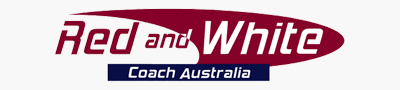What type of services does Red and White Coaches offer?
Look at the image and answer the question with a single word or phrase.

Luxury travel services